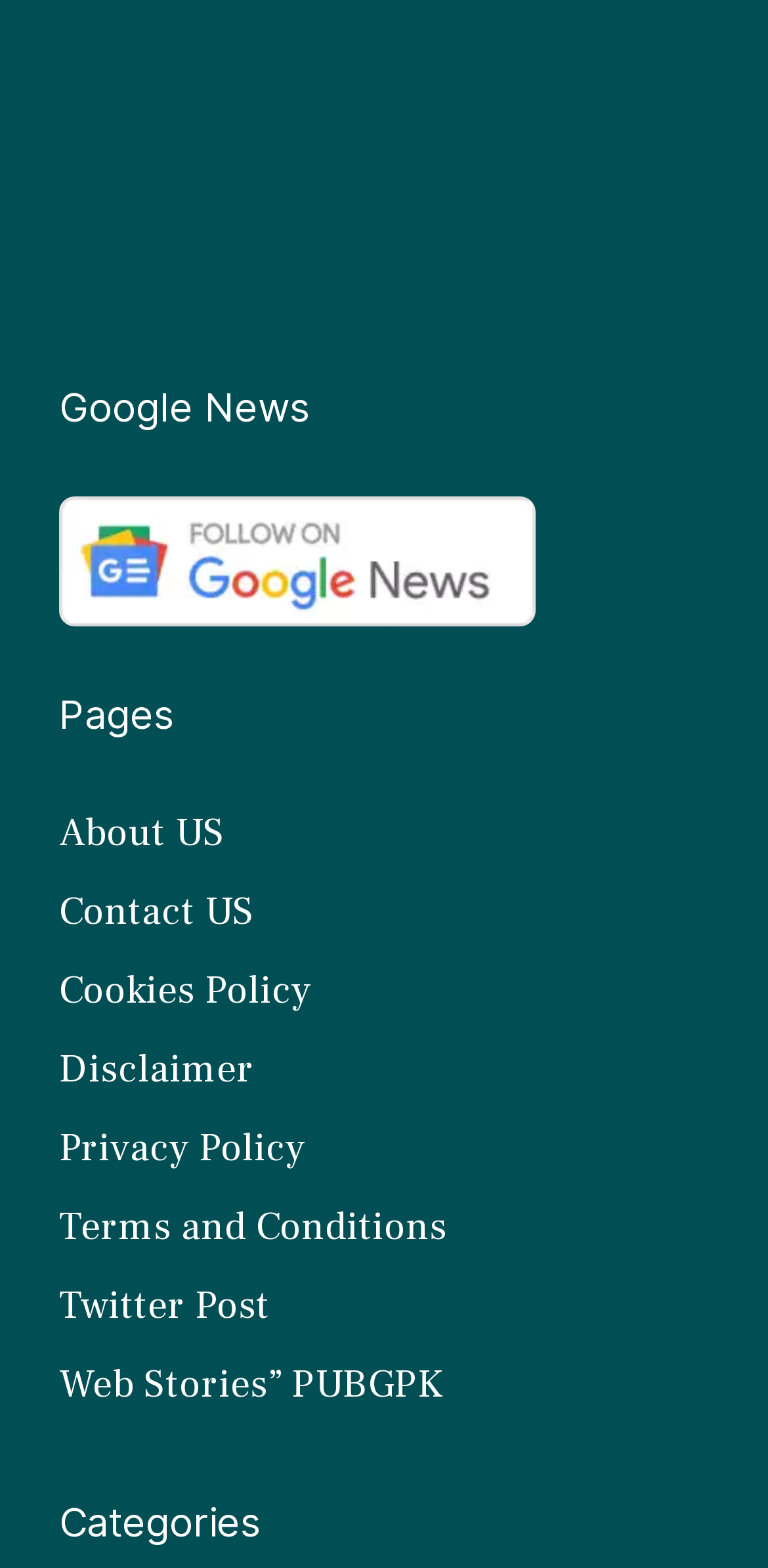Find the bounding box coordinates for the element that must be clicked to complete the instruction: "Visit About US page". The coordinates should be four float numbers between 0 and 1, indicated as [left, top, right, bottom].

[0.077, 0.515, 0.292, 0.548]